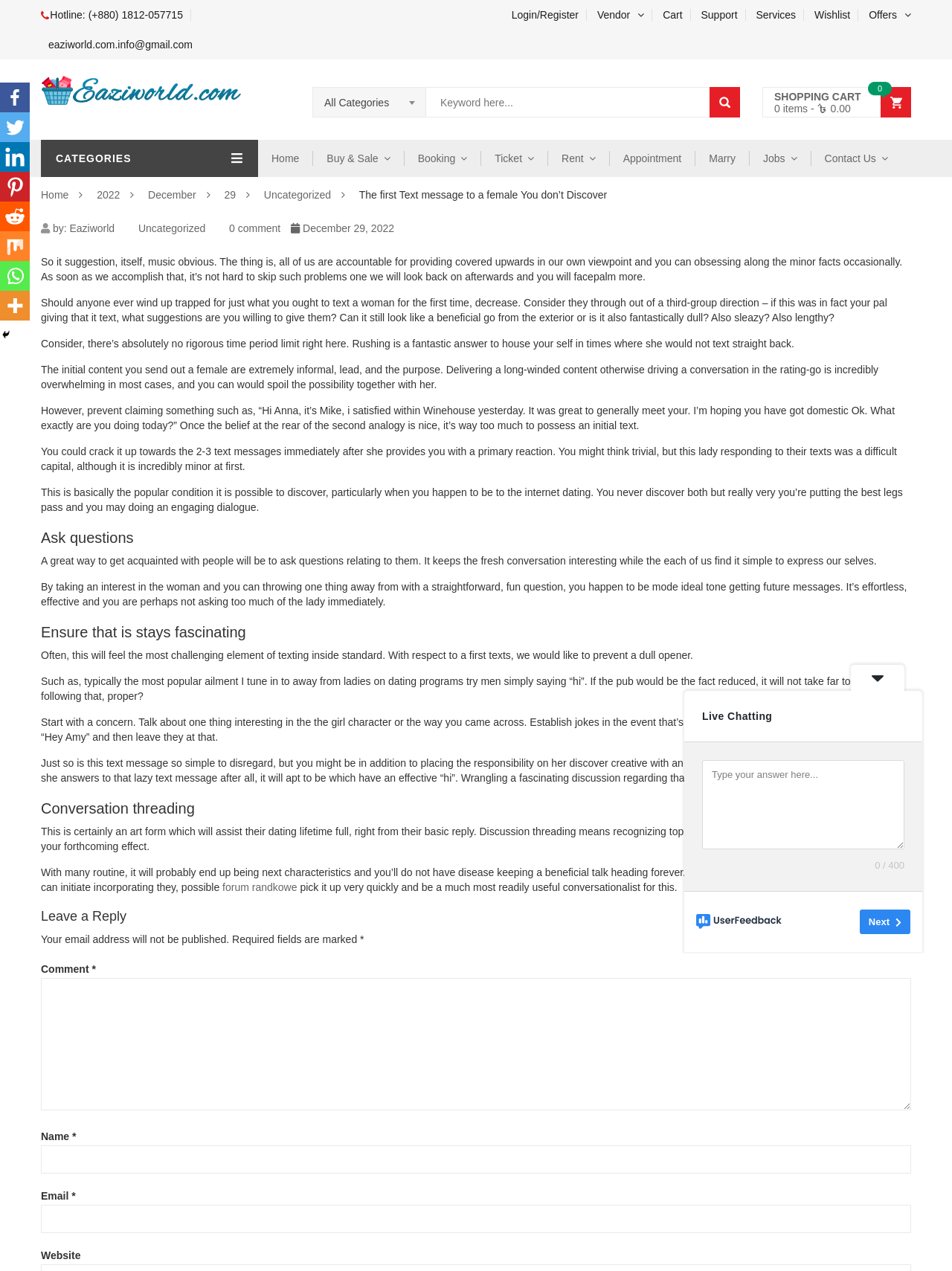What is the purpose of the textbox at the bottom?
Examine the image and provide an in-depth answer to the question.

I found the purpose of the textbox by looking at the surrounding elements and found that it is located below the 'Leave a Reply' heading, indicating that it is for leaving a comment.